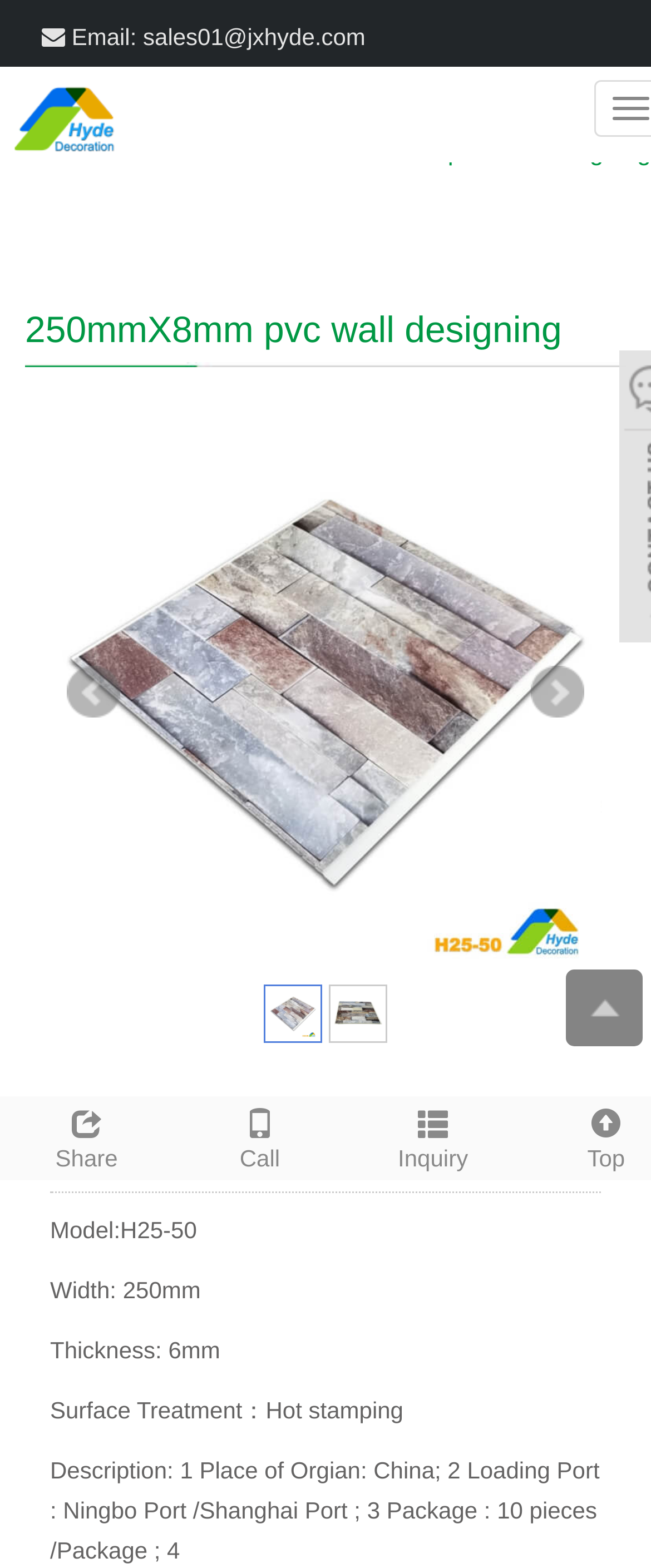Identify the title of the webpage and provide its text content.

House hot stamping plafond PVC brick wall ceiling Interior pvc panel designing